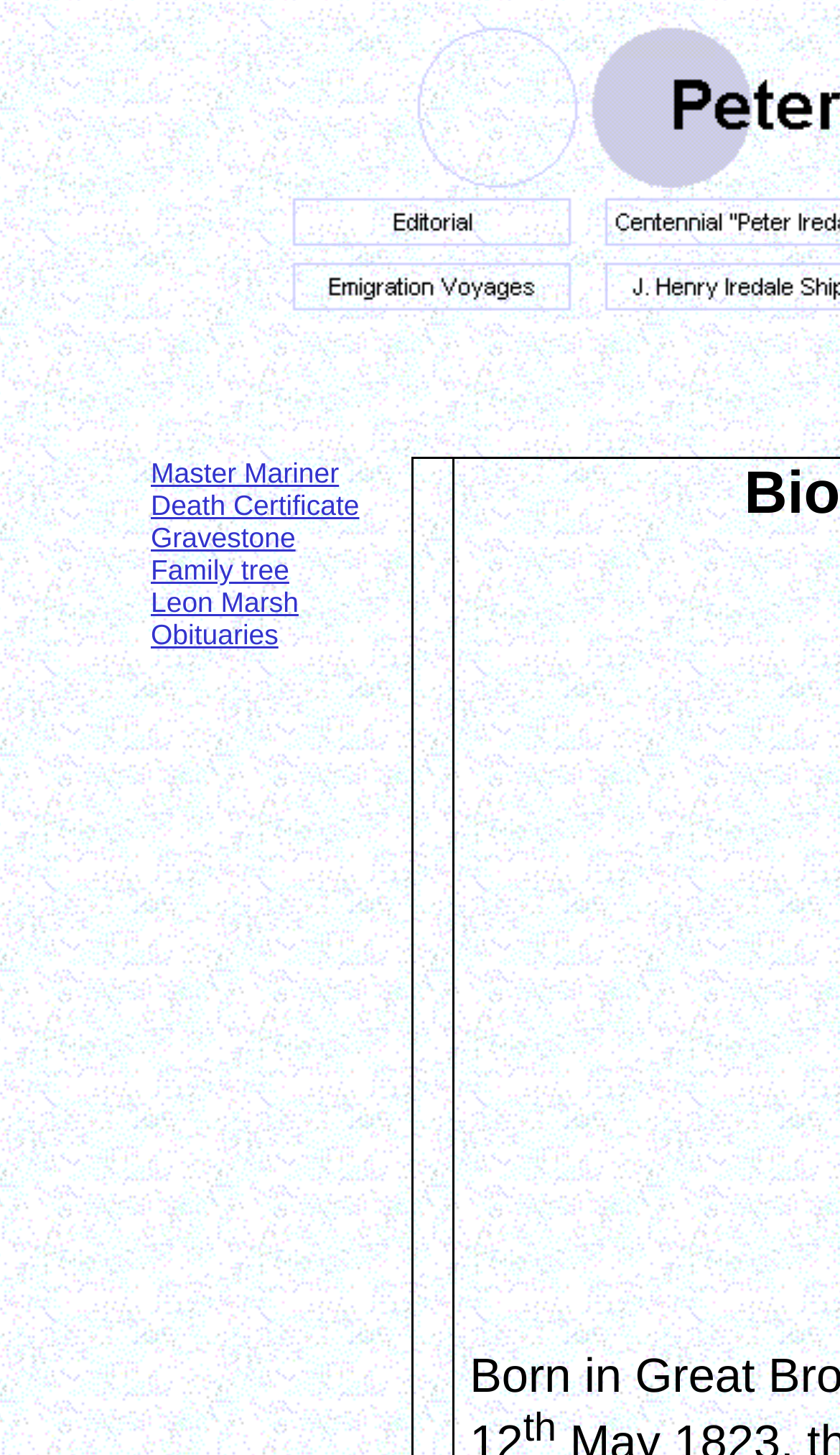Show me the bounding box coordinates of the clickable region to achieve the task as per the instruction: "check Obituaries".

[0.179, 0.425, 0.331, 0.447]